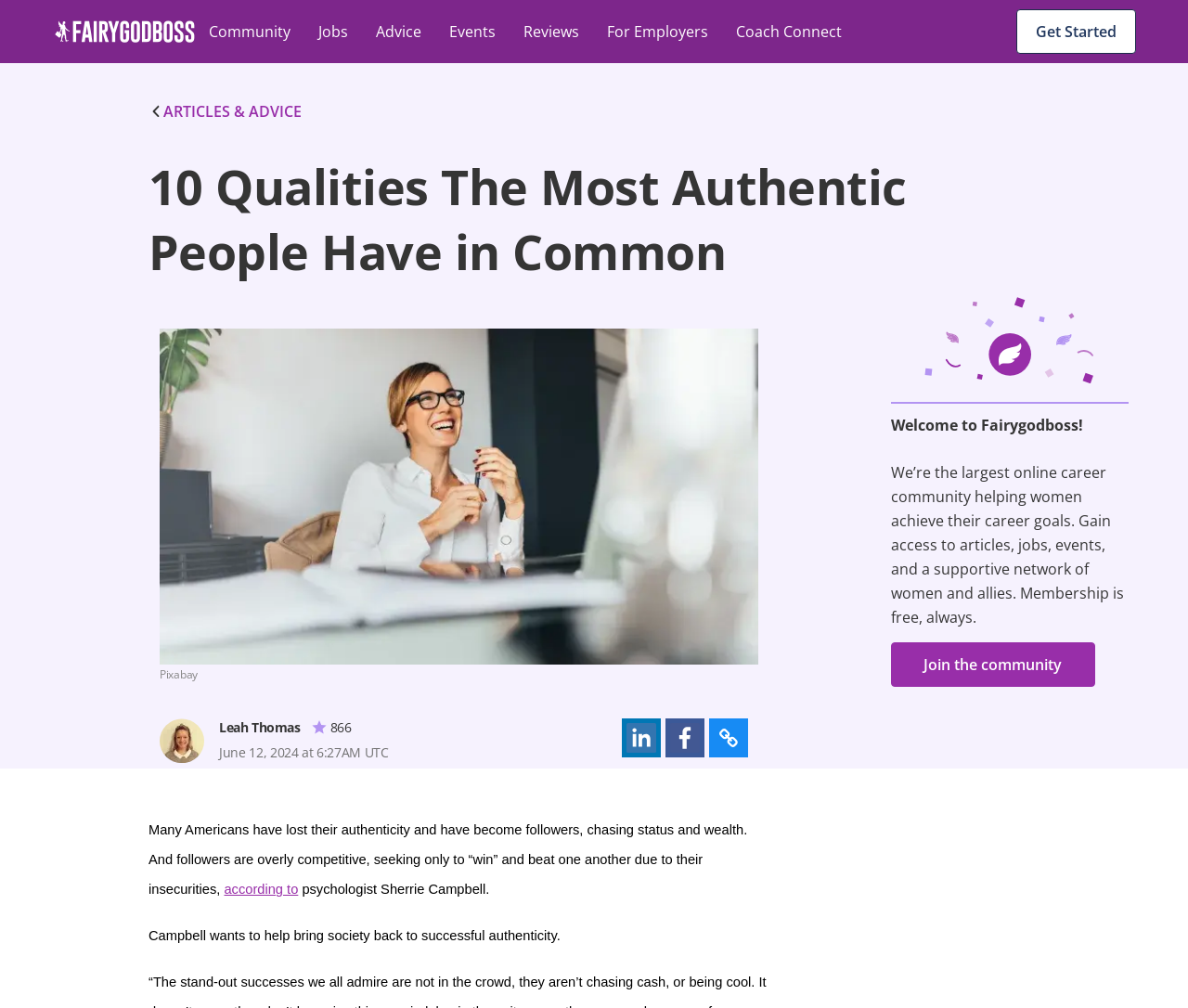Please identify the bounding box coordinates of the region to click in order to complete the given instruction: "Click the 'Join the community' button". The coordinates should be four float numbers between 0 and 1, i.e., [left, top, right, bottom].

[0.75, 0.637, 0.922, 0.681]